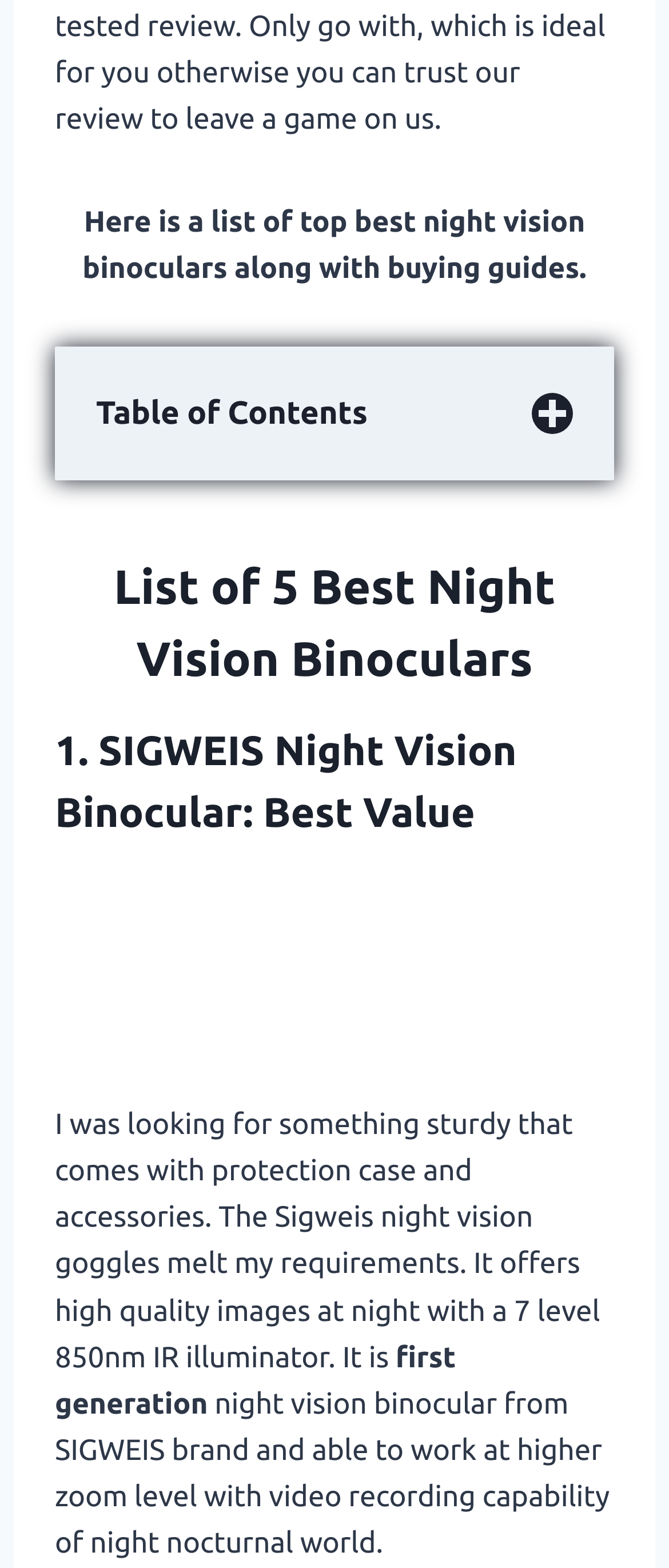Determine the bounding box for the described HTML element: "Terracotta". Ensure the coordinates are four float numbers between 0 and 1 in the format [left, top, right, bottom].

None